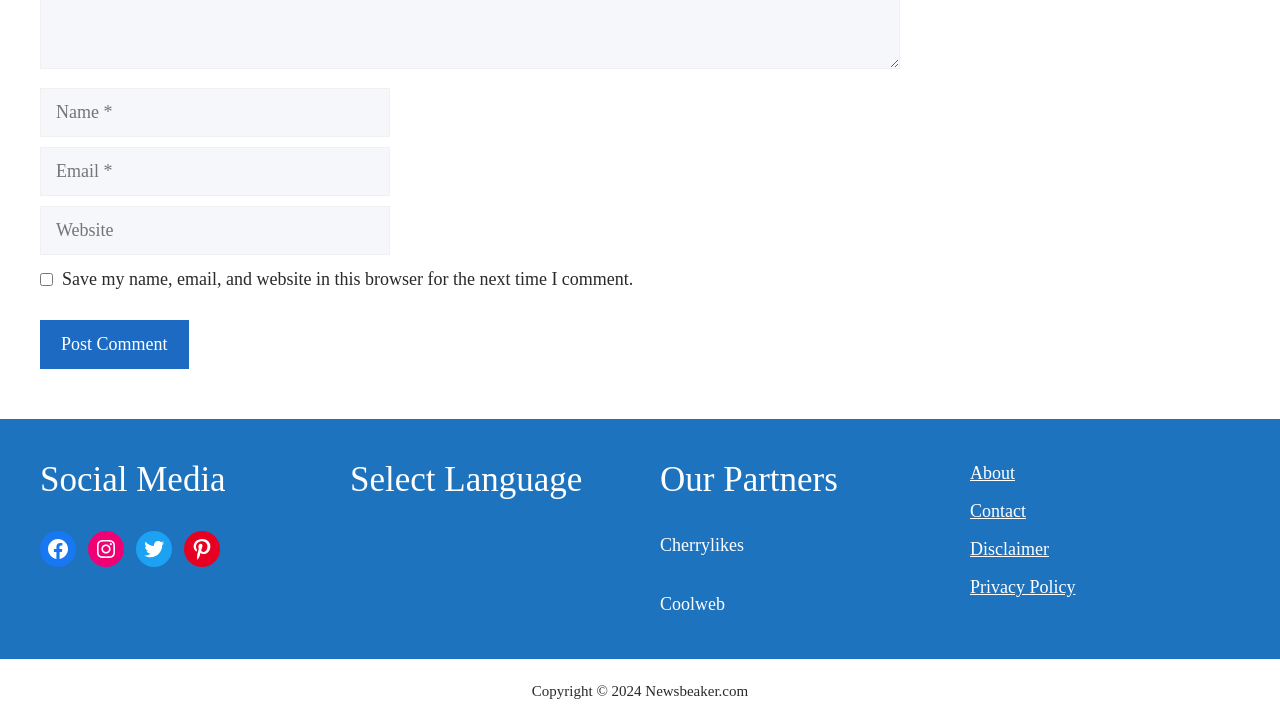What are the available language options?
Using the information from the image, provide a comprehensive answer to the question.

There is a section with a heading 'Select Language', but it does not specify the available language options.